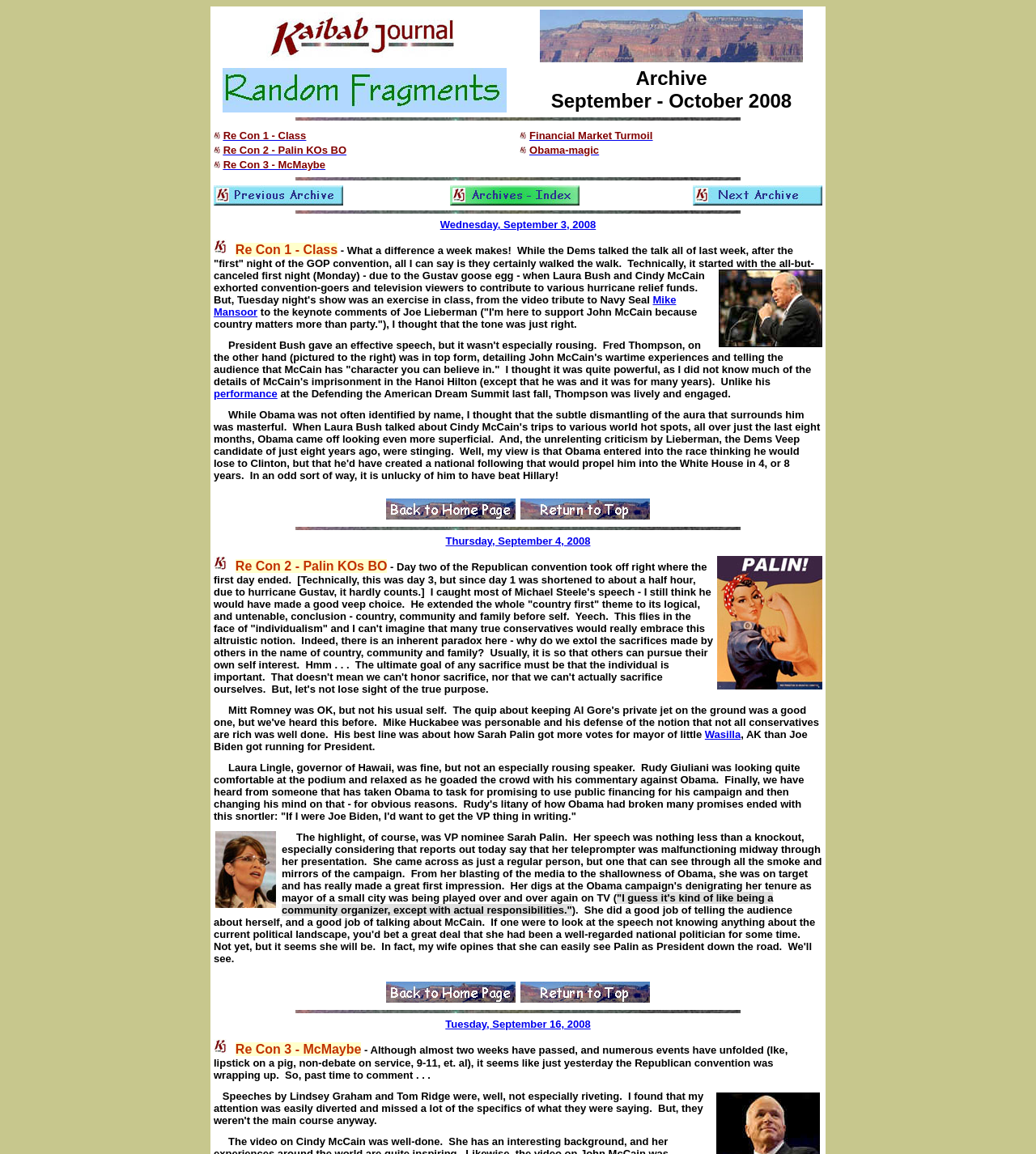Specify the bounding box coordinates of the element's area that should be clicked to execute the given instruction: "Read the article of Re Con 1 - Class". The coordinates should be four float numbers between 0 and 1, i.e., [left, top, right, bottom].

[0.215, 0.111, 0.295, 0.123]